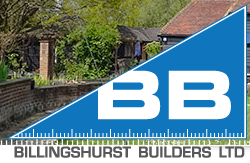Elaborate on all the elements present in the image.

The image features the logo of Billingshurst Builders Ltd, prominently displaying the initials "BB" in bold white letters against a blue triangular background. Below this, the full company name, "BILLINGSHURST BUILDERS LTD," is presented in a clean, modern font, reinforcing the professional identity of the construction company. The logo is designed to reflect qualities of reliability and efficiency, qualities that are important in the domestic and commercial construction sectors they serve. Surrounding the logo, a serene outdoor setting with greenery indicates a commitment to quality building and landscaping, aligning with the company's services in home extensions, conservatories, and refurbishments across Sussex and Surrey.